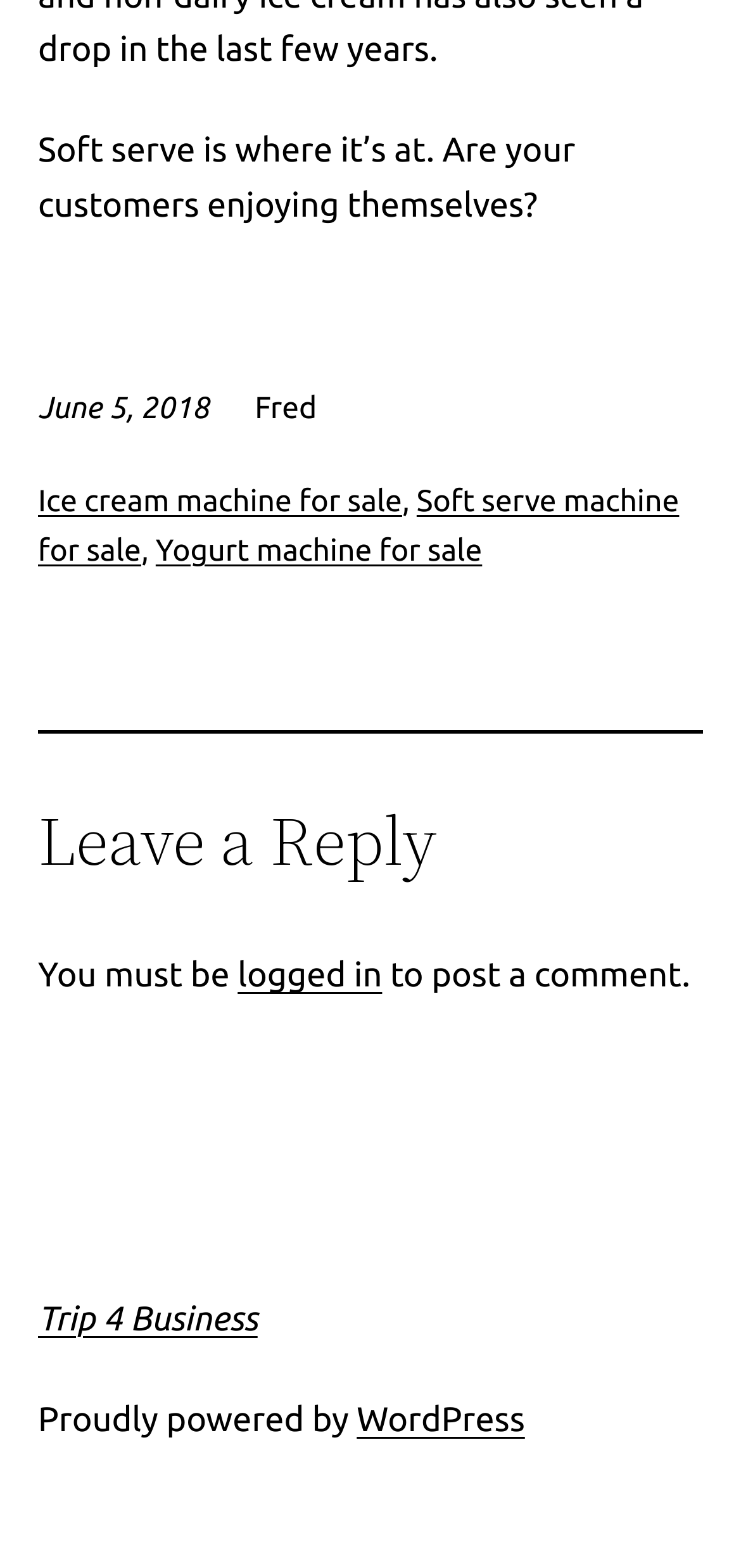Determine the bounding box coordinates for the HTML element described here: "logged in".

[0.321, 0.61, 0.516, 0.634]